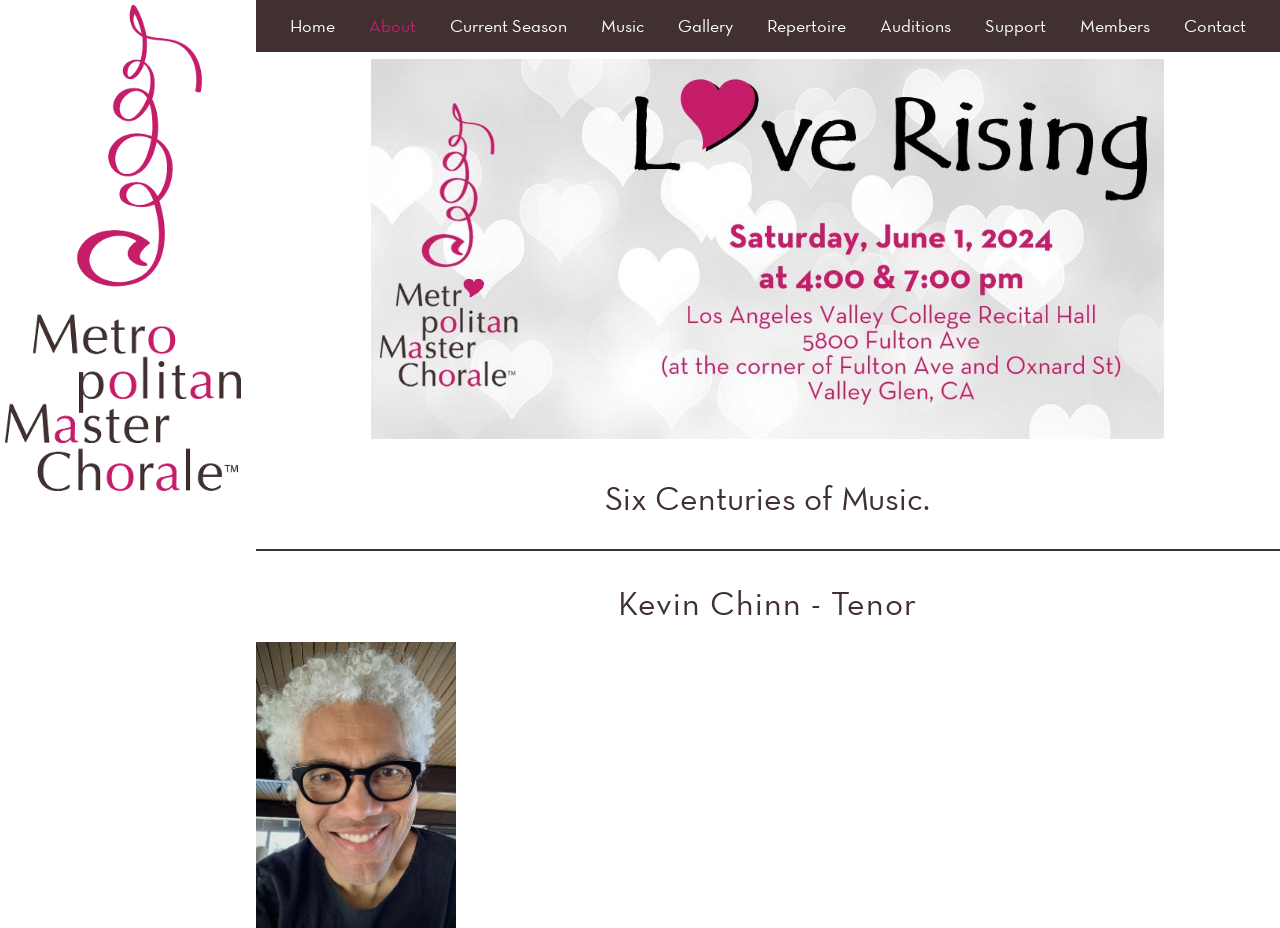Find the bounding box coordinates for the area that must be clicked to perform this action: "Explore posts from January 2015".

None